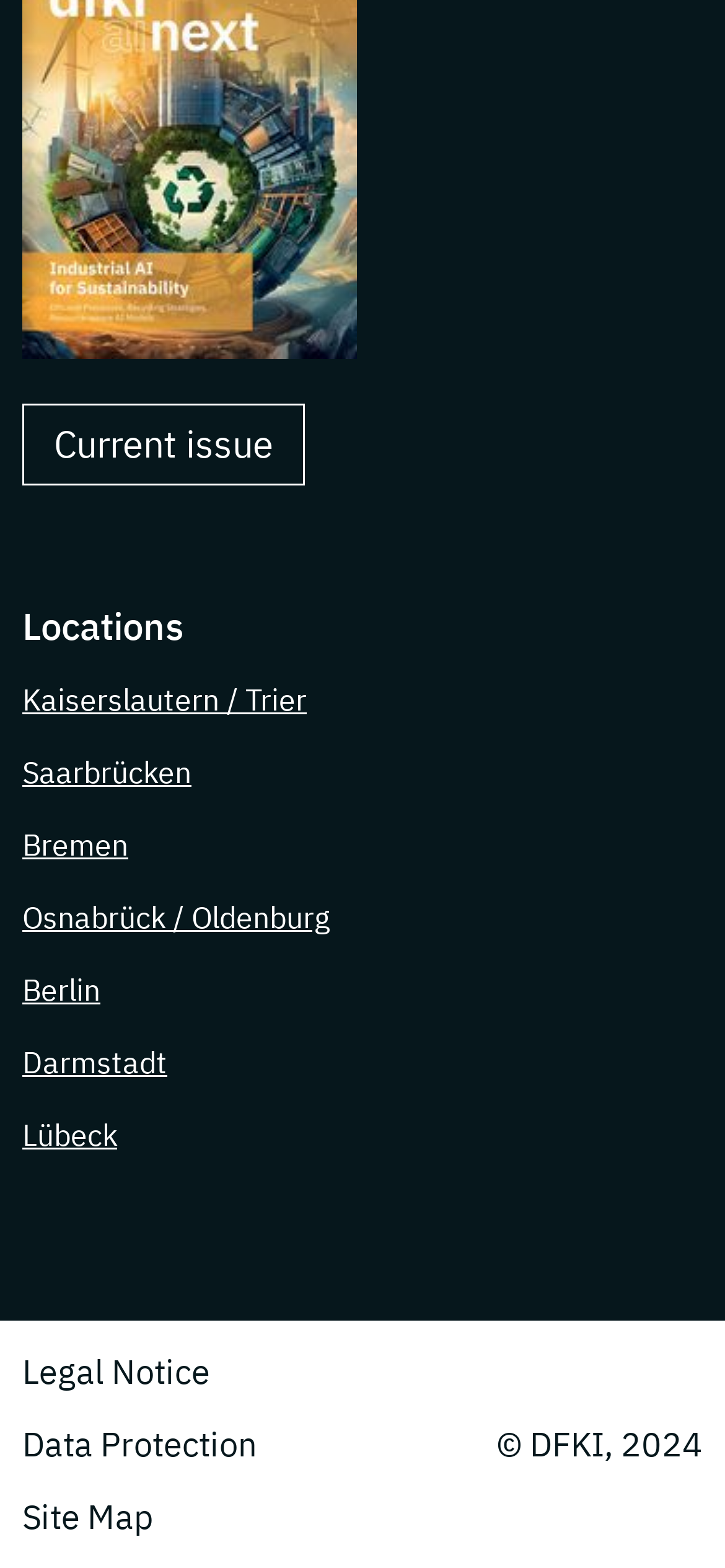What is the first location listed?
Using the picture, provide a one-word or short phrase answer.

Kaiserslautern / Trier